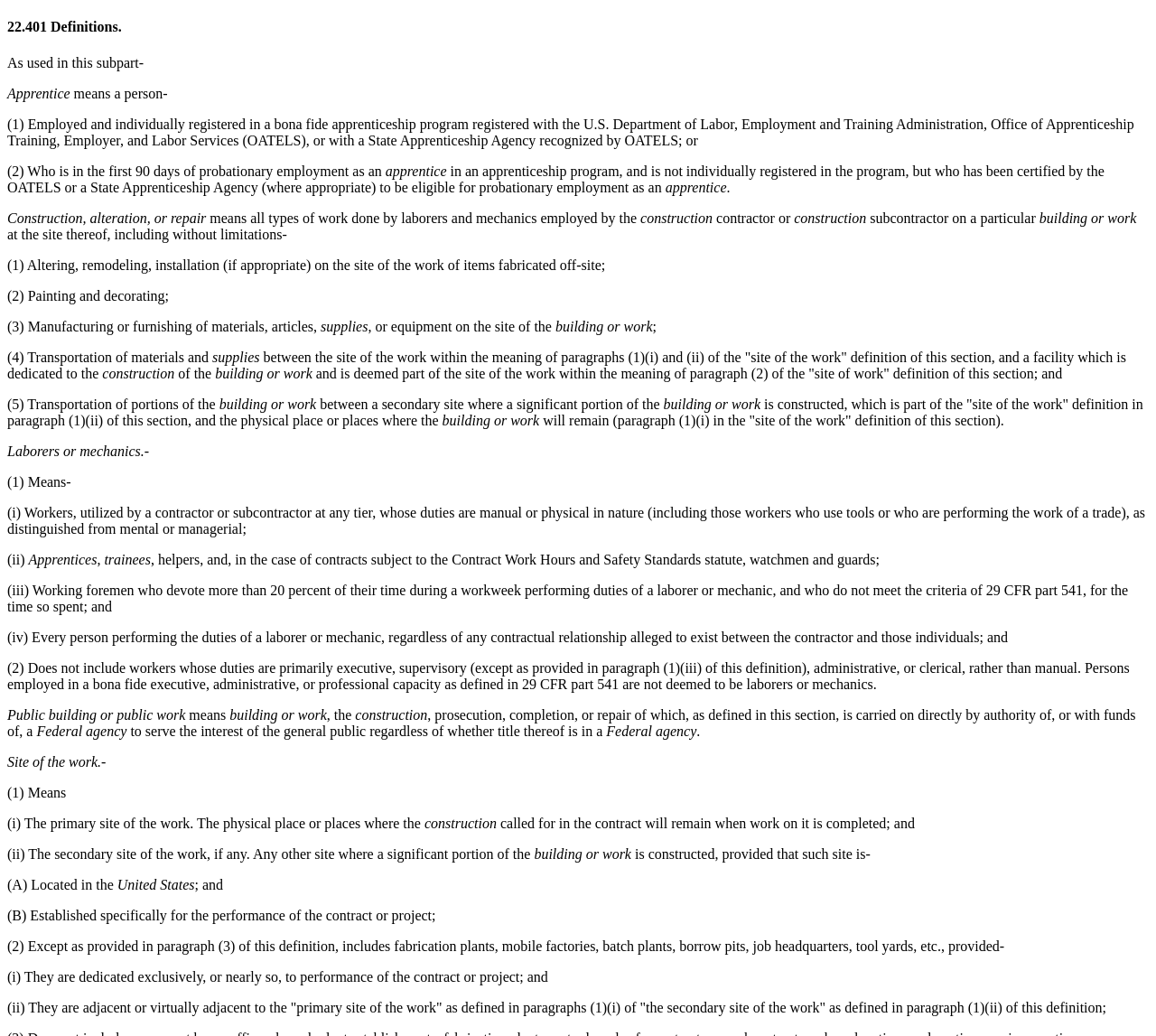Refer to the image and offer a detailed explanation in response to the question: What is the meaning of Construction, alteration, or repair?

According to the webpage, the definition of Construction, alteration, or repair is provided in the section 'Construction, alteration, or repair means all types of work done by laborers and mechanics employed by the construction contractor or subcontractor on a particular building or work at the site thereof, including without limitations...' which explains that it includes all types of work done by laborers and mechanics.